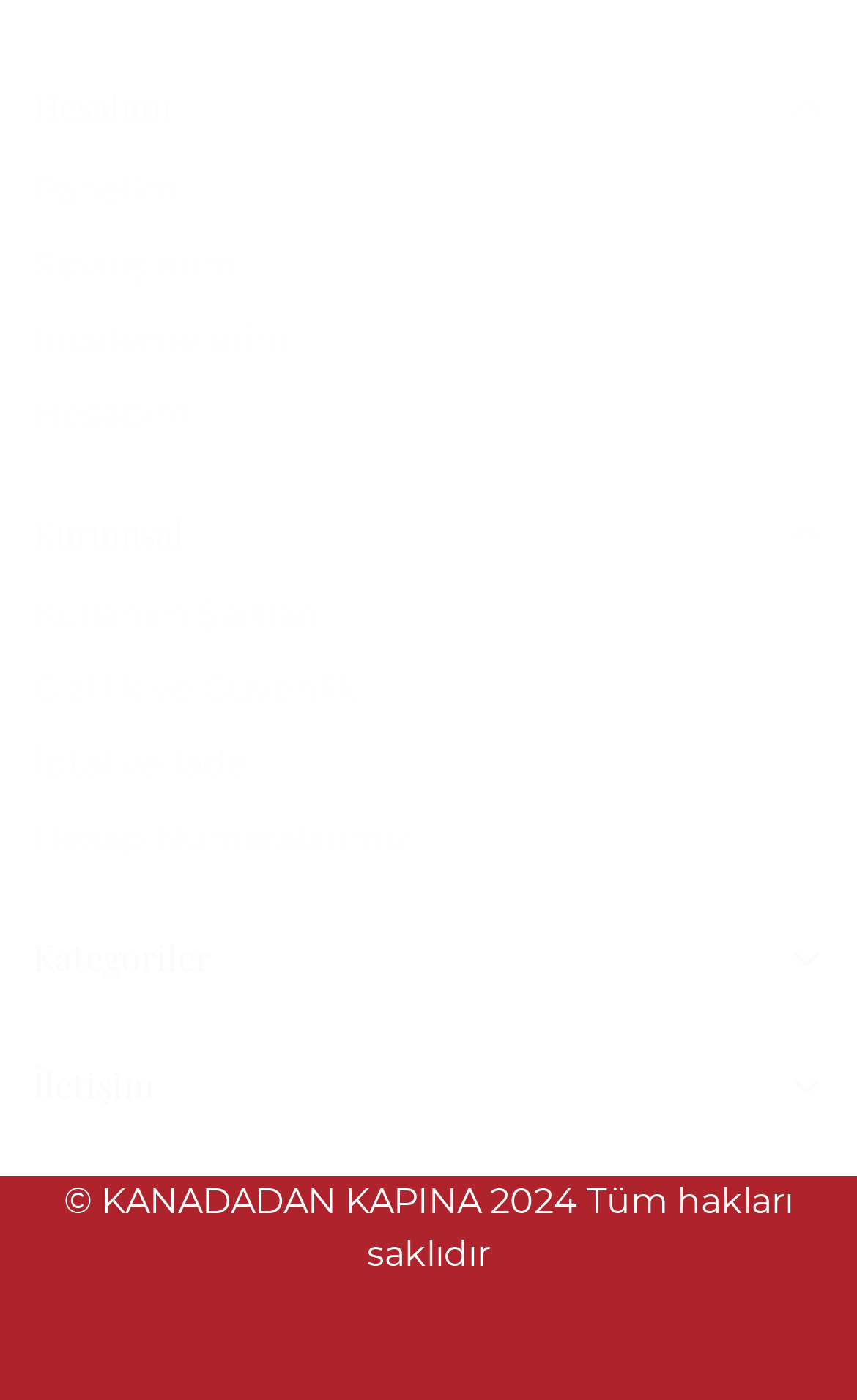Please determine the bounding box coordinates of the clickable area required to carry out the following instruction: "go to my account". The coordinates must be four float numbers between 0 and 1, represented as [left, top, right, bottom].

[0.038, 0.044, 0.962, 0.109]